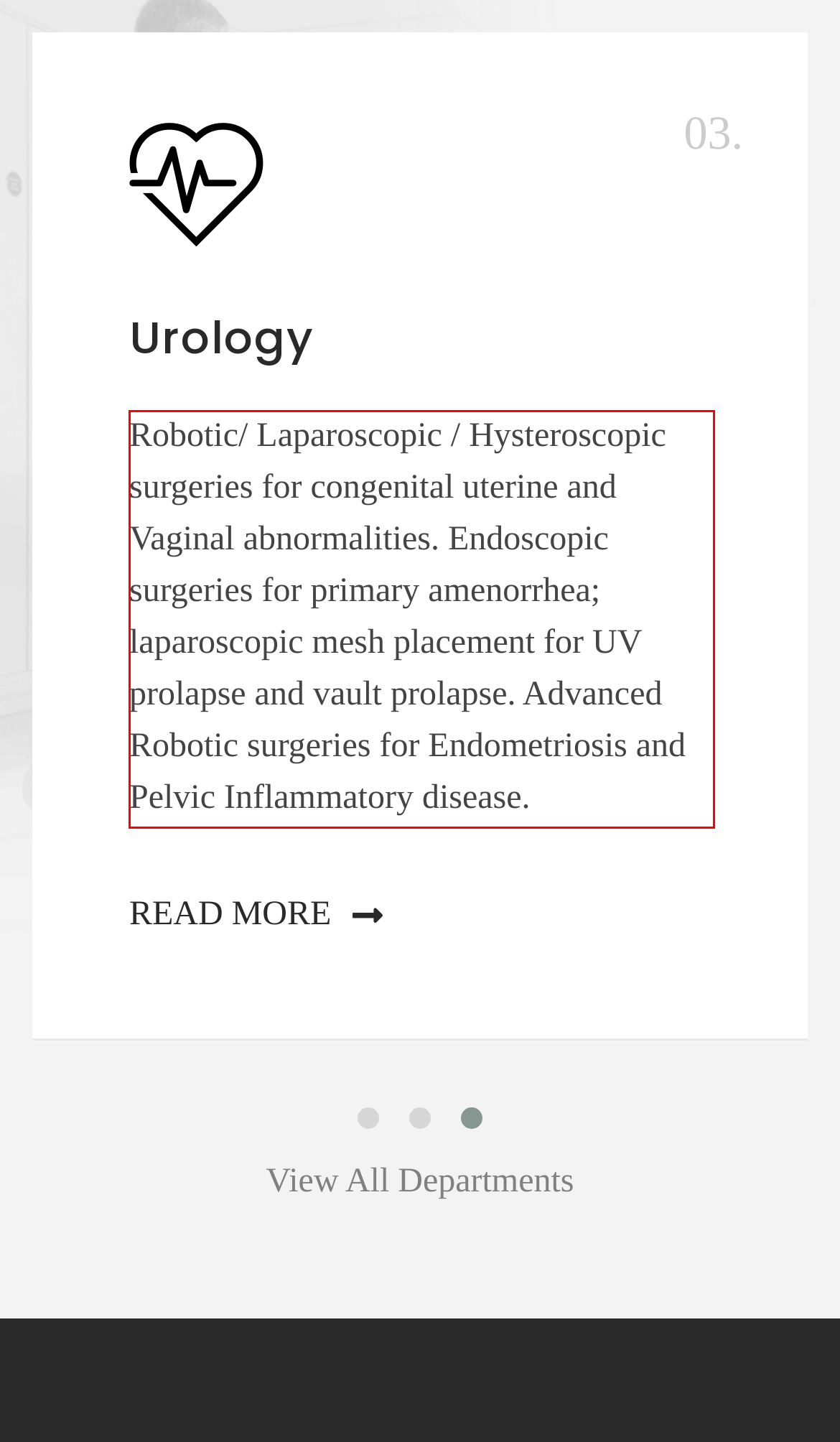Given the screenshot of a webpage, identify the red rectangle bounding box and recognize the text content inside it, generating the extracted text.

Robotic/ Laparoscopic / Hysteroscopic surgeries for congenital uterine and Vaginal abnormalities. Endoscopic surgeries for primary amenorrhea; laparoscopic mesh placement for UV prolapse and vault prolapse. Advanced Robotic surgeries for Endometriosis and Pelvic Inflammatory disease.